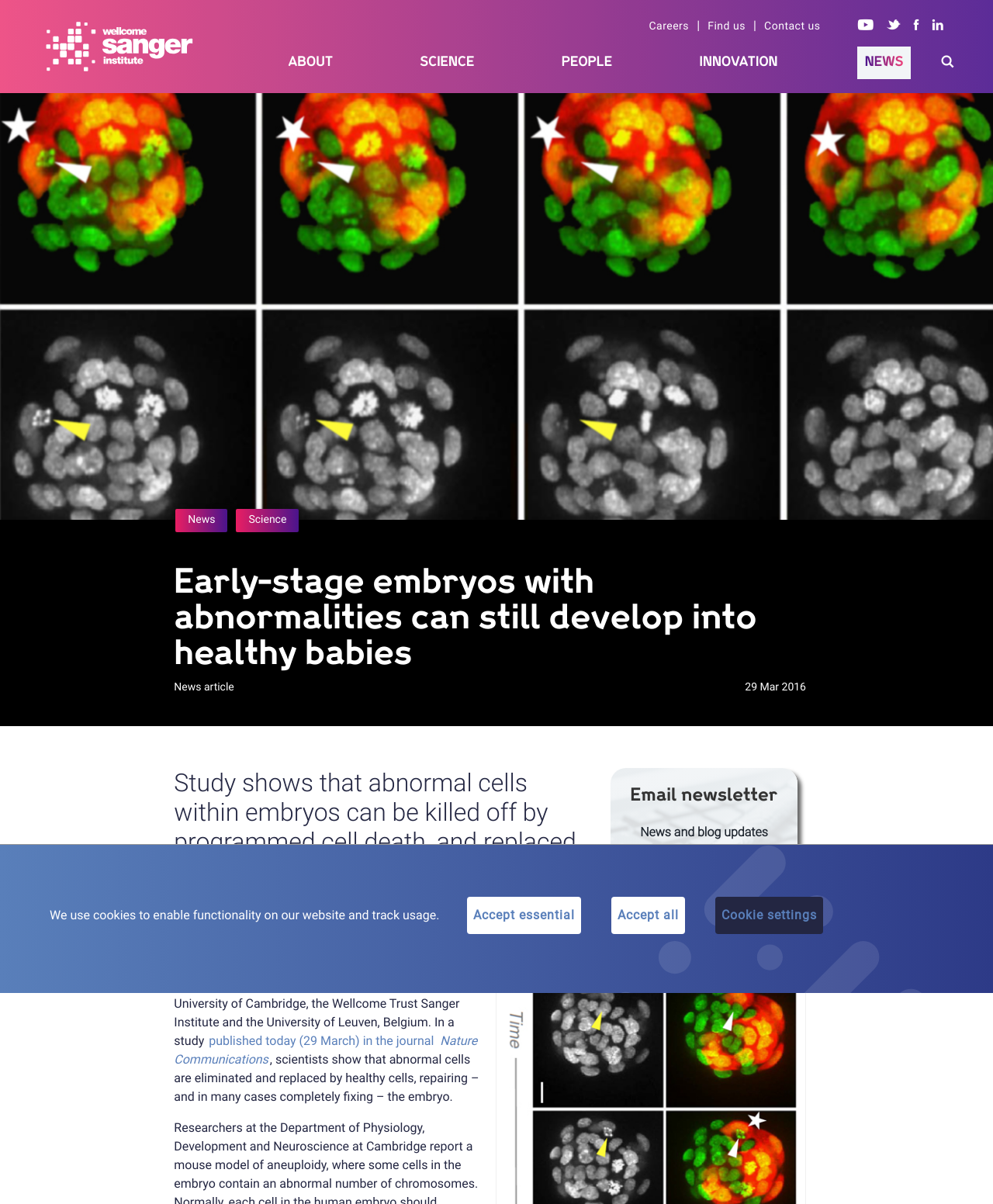Please identify the bounding box coordinates of the element that needs to be clicked to perform the following instruction: "Click the 'Home' link".

None